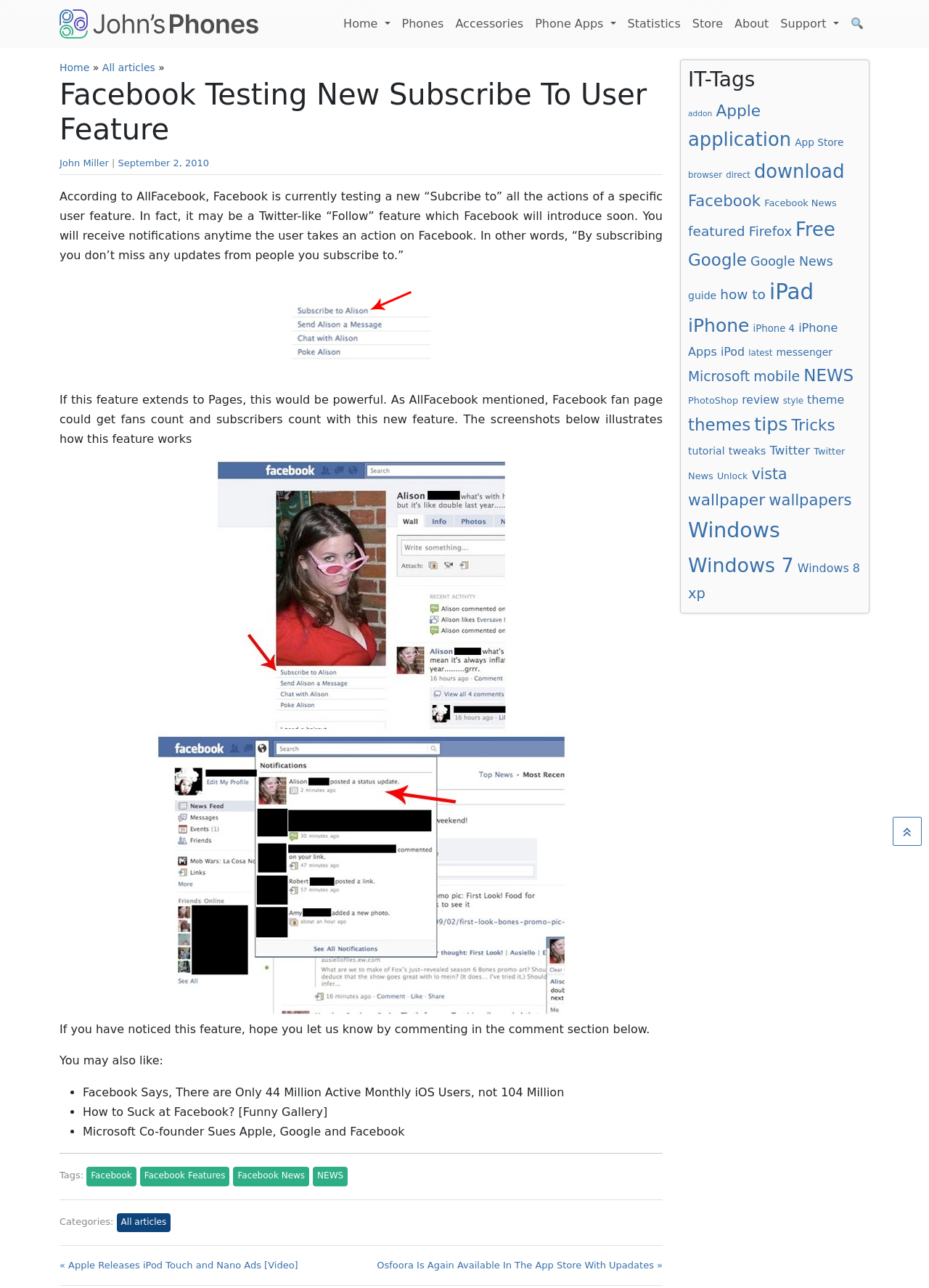What is the category of the article?
Based on the image, answer the question in a detailed manner.

The article is categorized under 'NEWS' as indicated by the link at the bottom of the webpage.